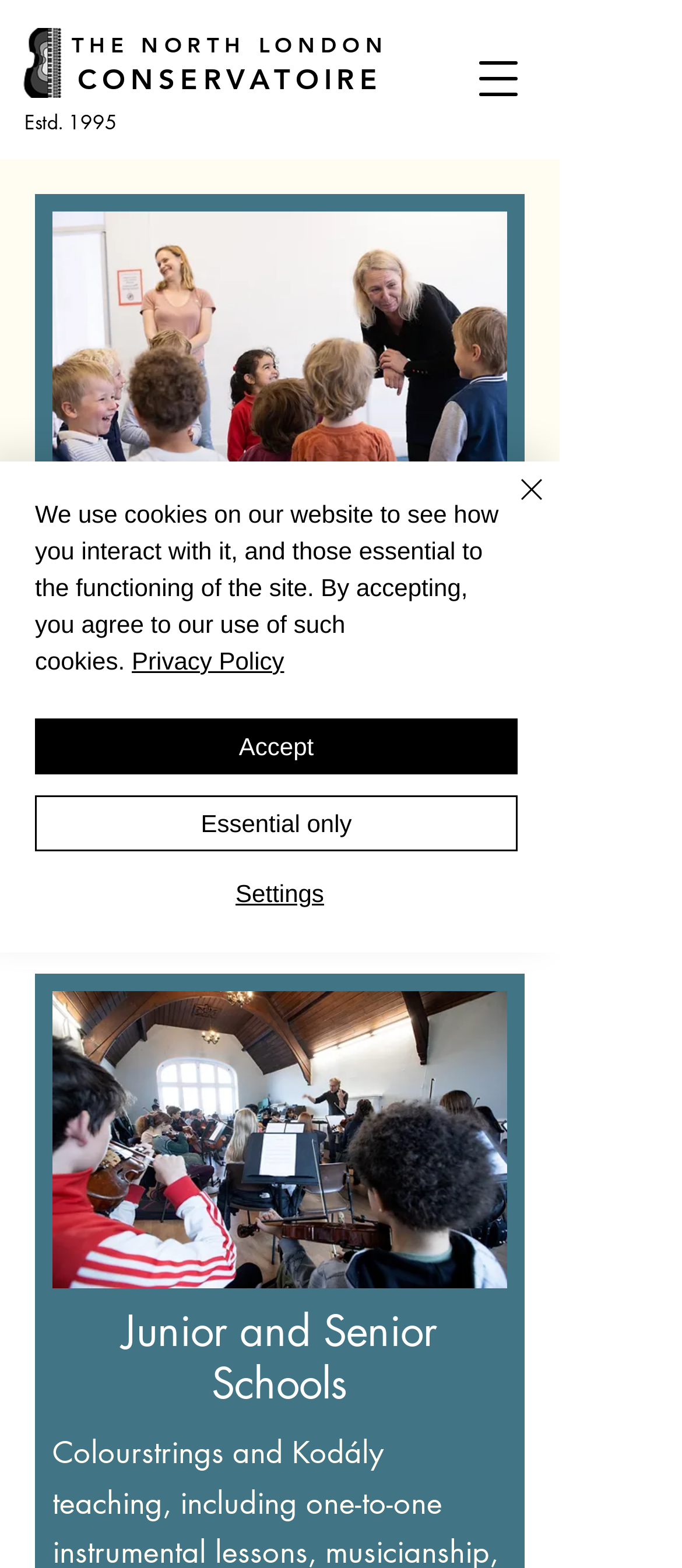What type of music teaching is offered?
Answer the question with a single word or phrase by looking at the picture.

Kodály Music